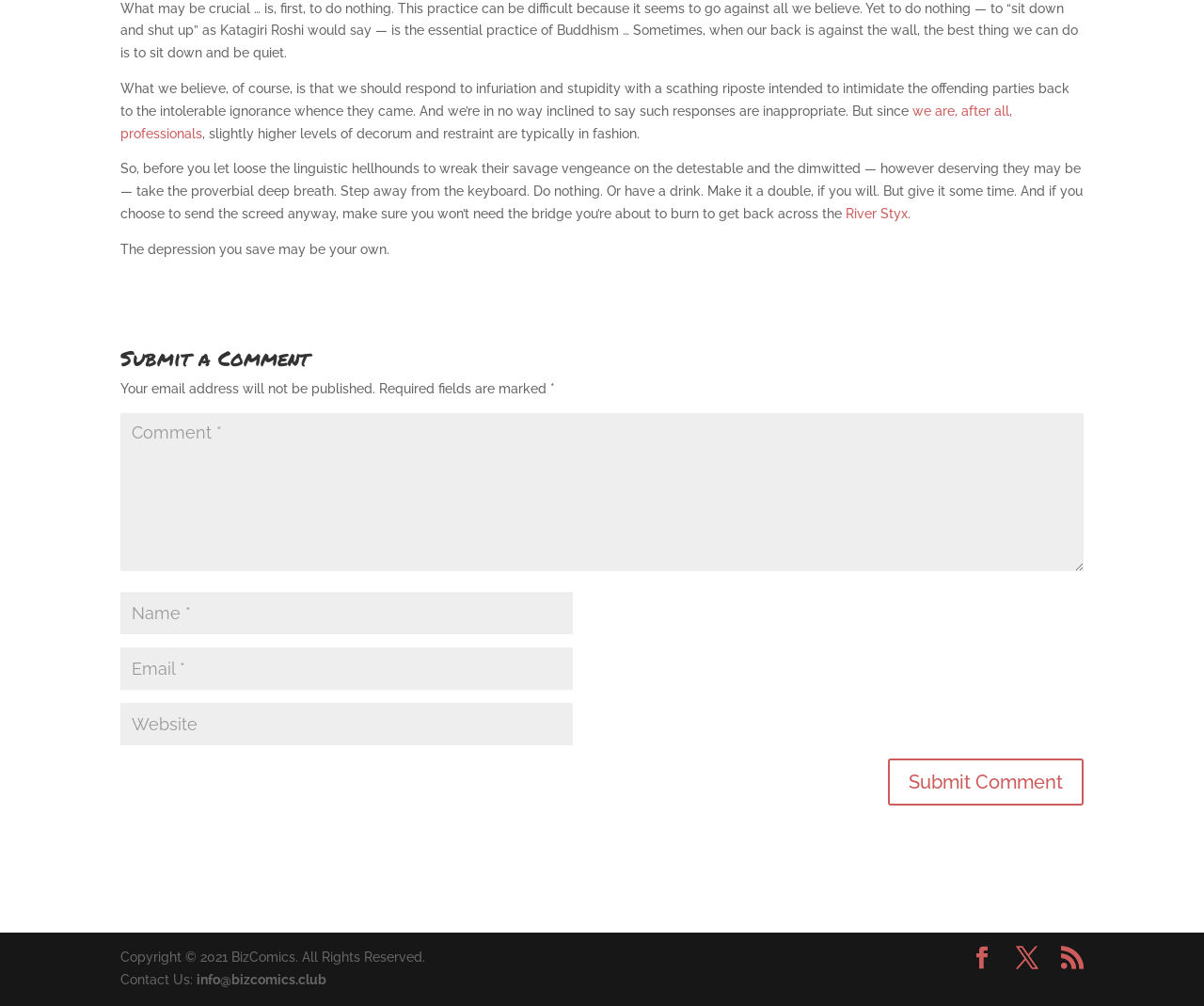Determine the bounding box coordinates of the section I need to click to execute the following instruction: "Click on the 'Facebook' link". Provide the coordinates as four float numbers between 0 and 1, i.e., [left, top, right, bottom].

None